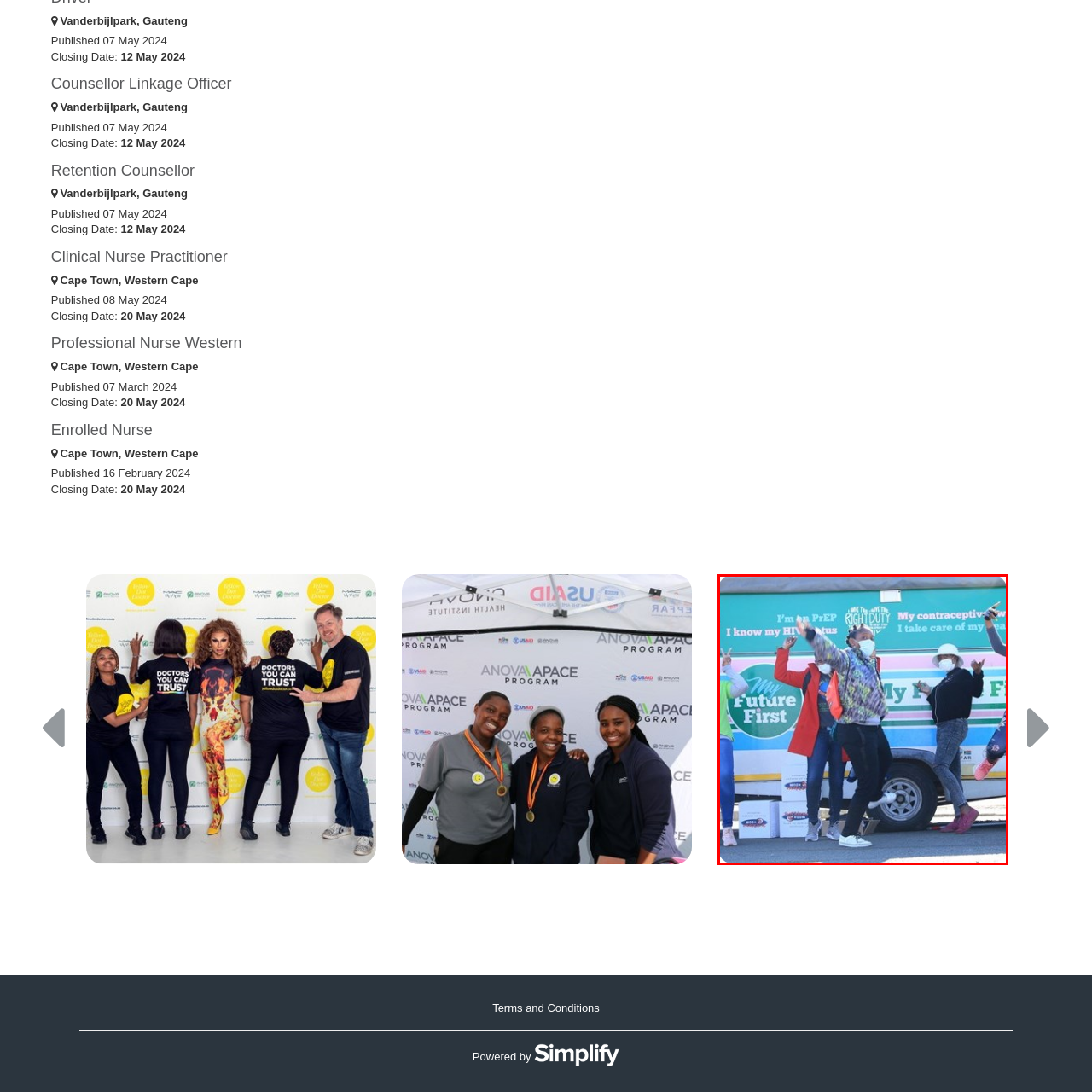Observe the content highlighted by the red box and supply a one-word or short phrase answer to the question: How many individuals are in the group?

Six